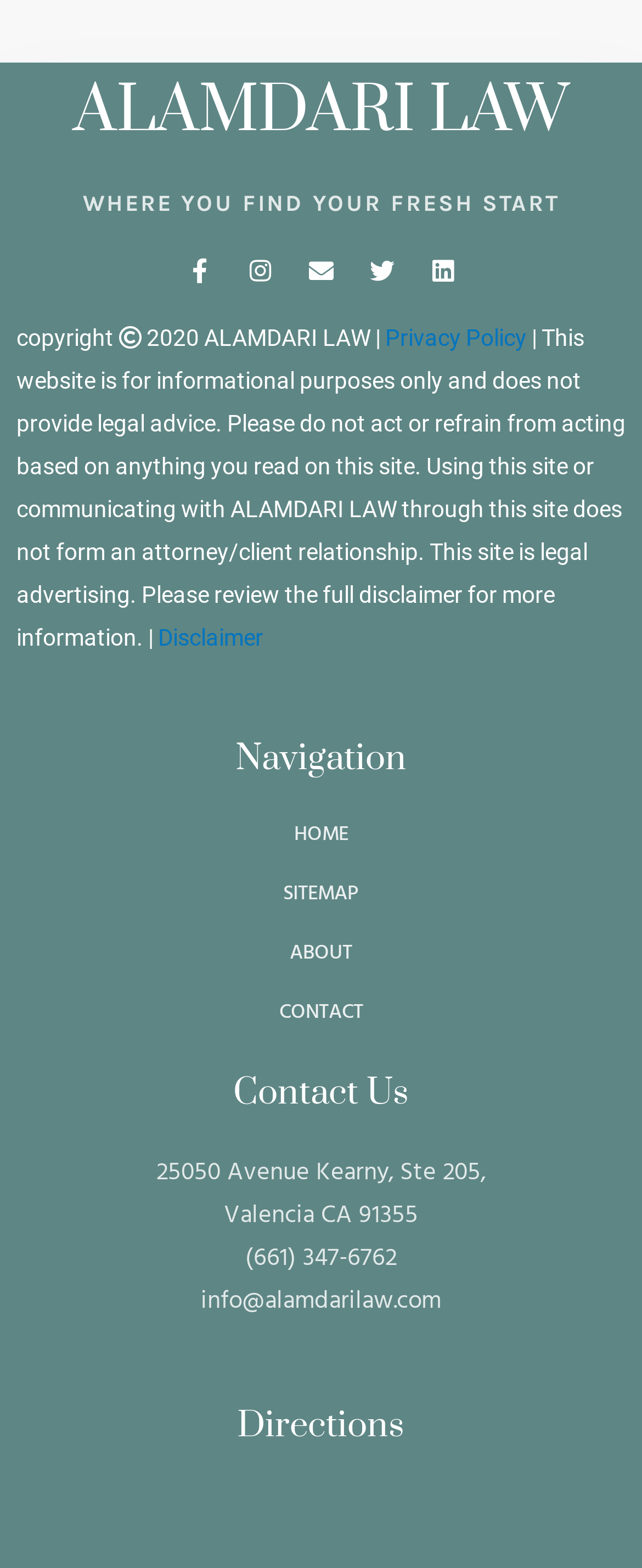Please identify the bounding box coordinates of where to click in order to follow the instruction: "View Disclaimer".

[0.246, 0.398, 0.41, 0.415]